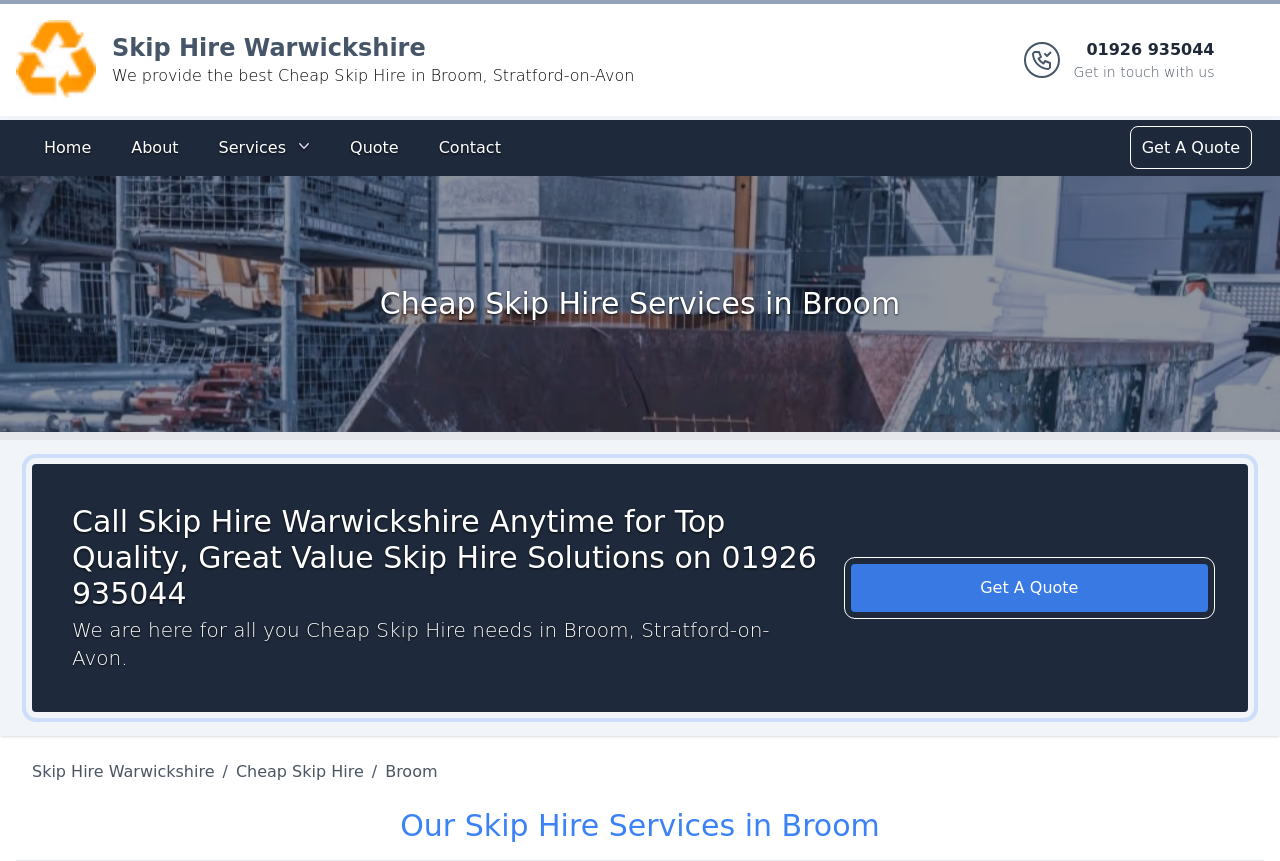Locate the bounding box coordinates of the area where you should click to accomplish the instruction: "Get a quote for skip hire".

[0.886, 0.151, 0.975, 0.192]